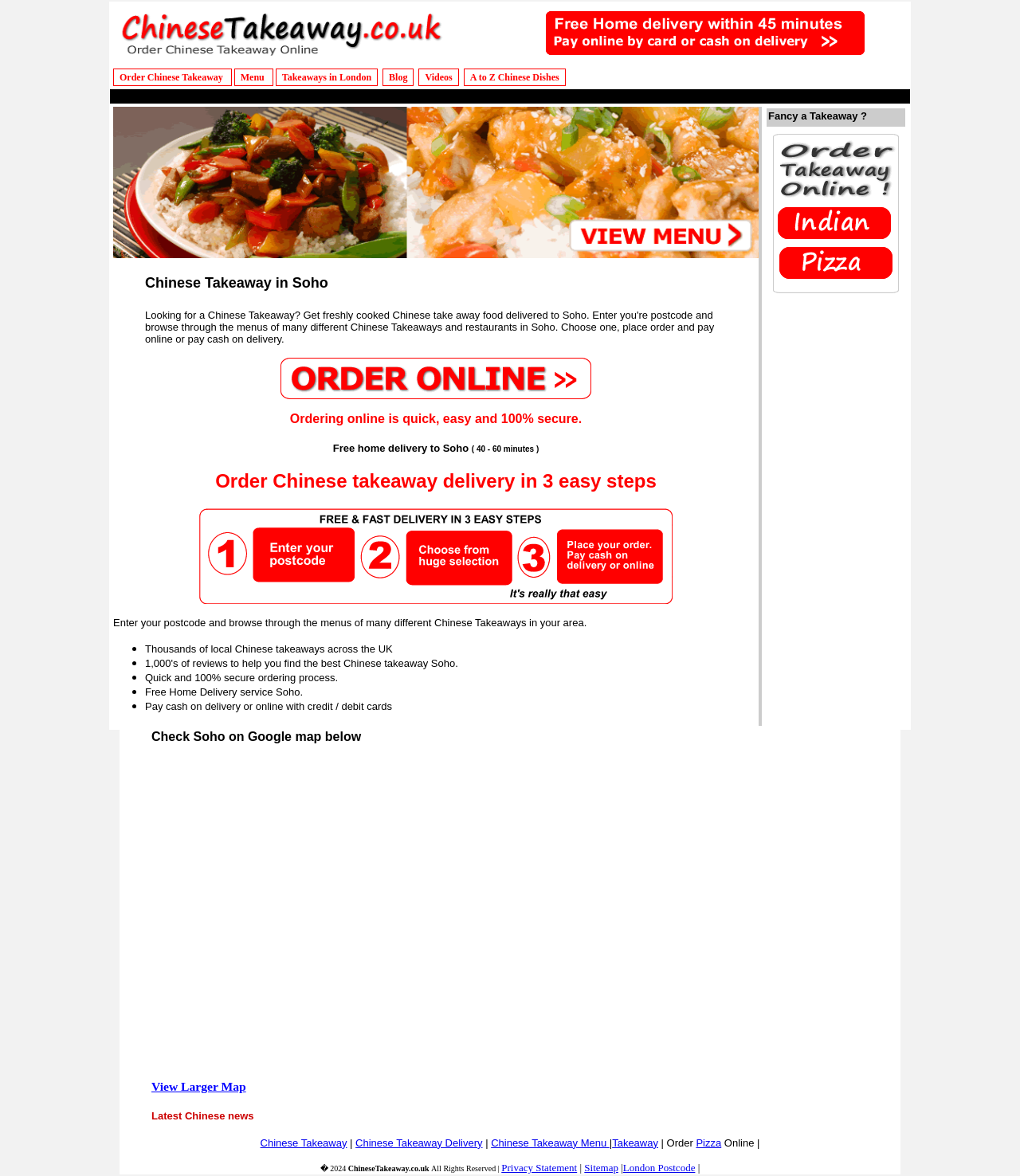Provide a one-word or one-phrase answer to the question:
Is the ordering process secure?

100% secure